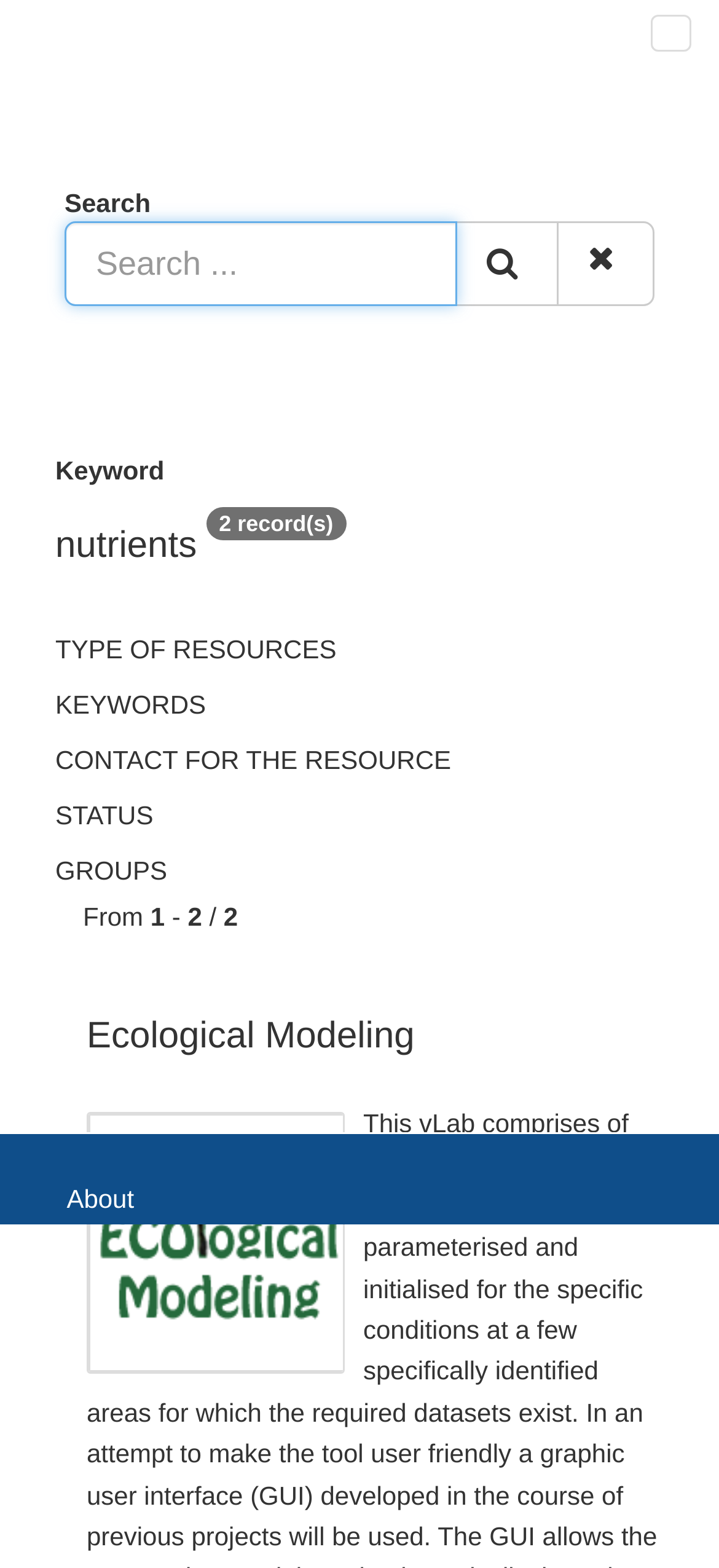Use the details in the image to answer the question thoroughly: 
What is the first keyword shown?

I found the answer by looking at the heading 'nutrients' which is located below the search bar and above the details section.